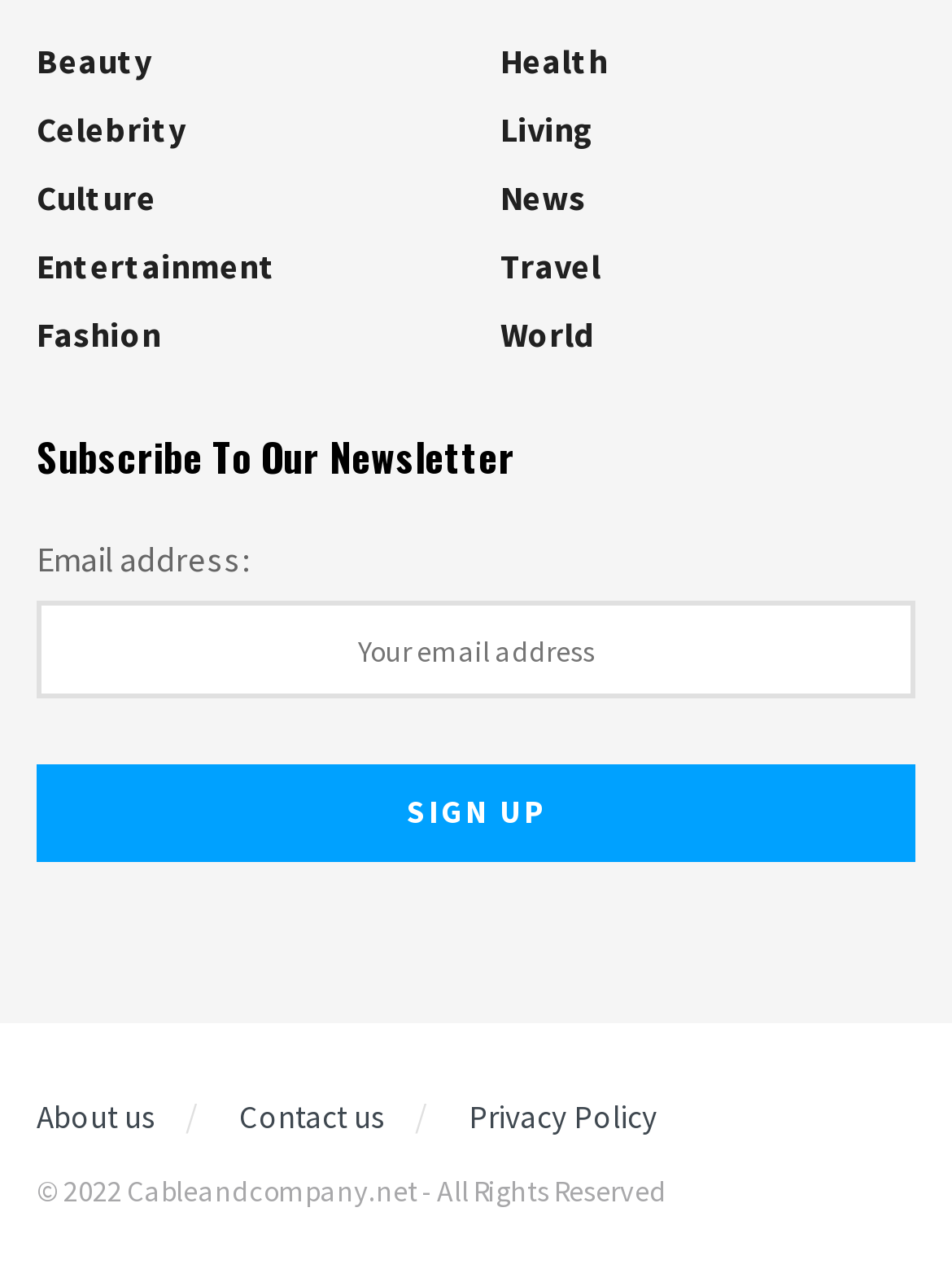How many links are available at the bottom?
Please use the image to provide a one-word or short phrase answer.

3